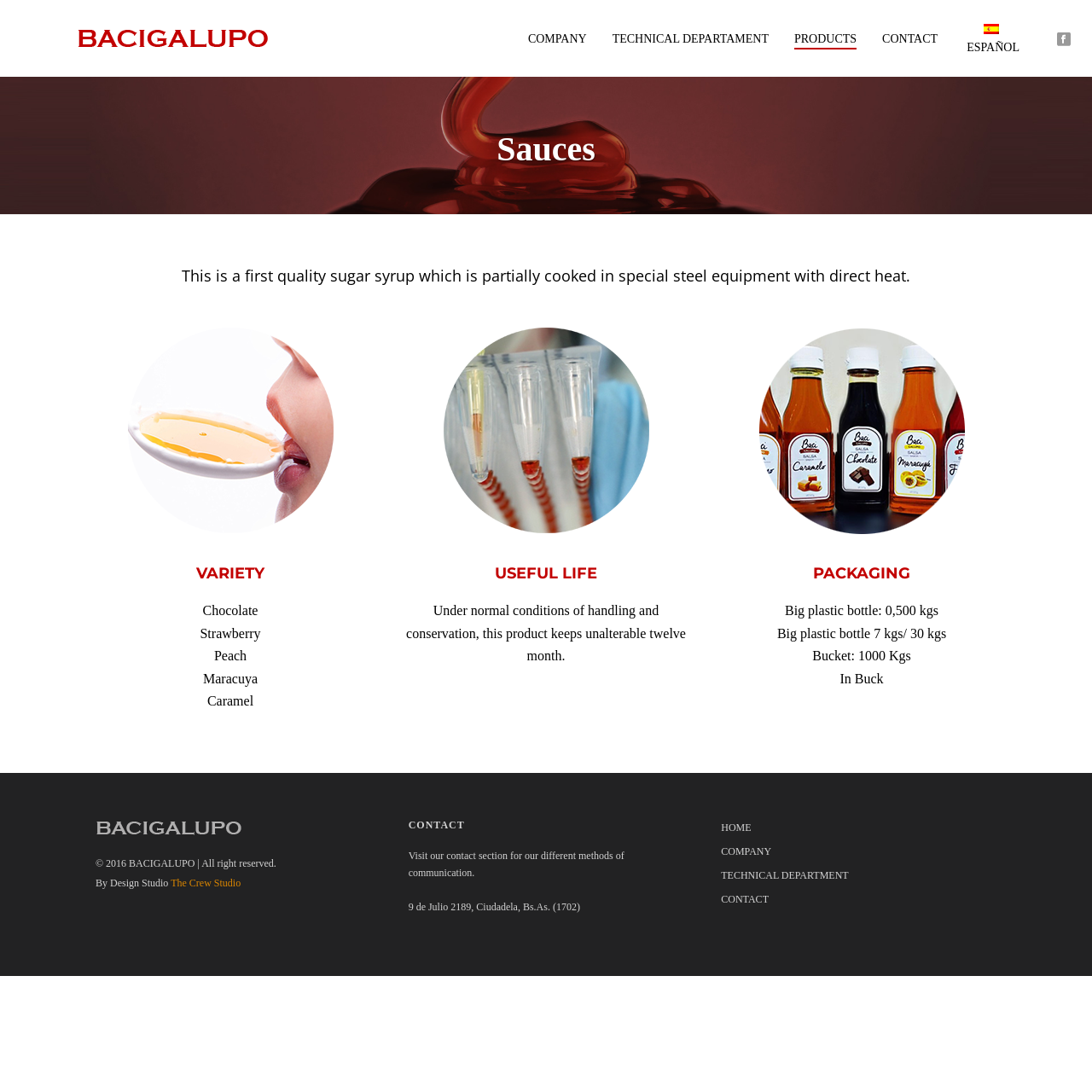By analyzing the image, answer the following question with a detailed response: What is the largest packaging option for this product?

Based on the packaging options listed on the webpage, the largest option is a bucket that holds 1000 Kgs of the product.